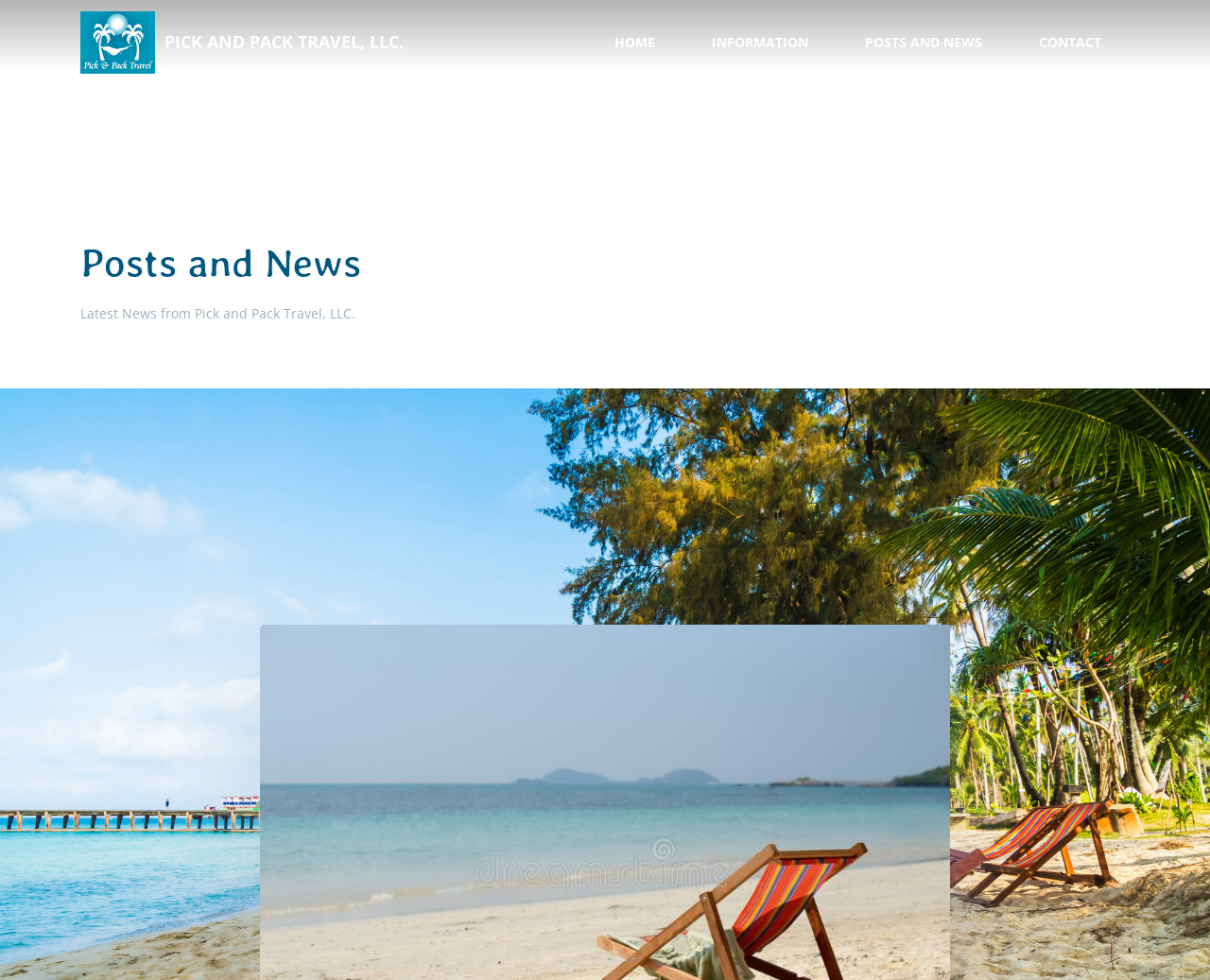Locate the bounding box coordinates of the element I should click to achieve the following instruction: "Click on the 'WHY USE A TRAVEL AGENT' link".

[0.565, 0.325, 0.76, 0.372]